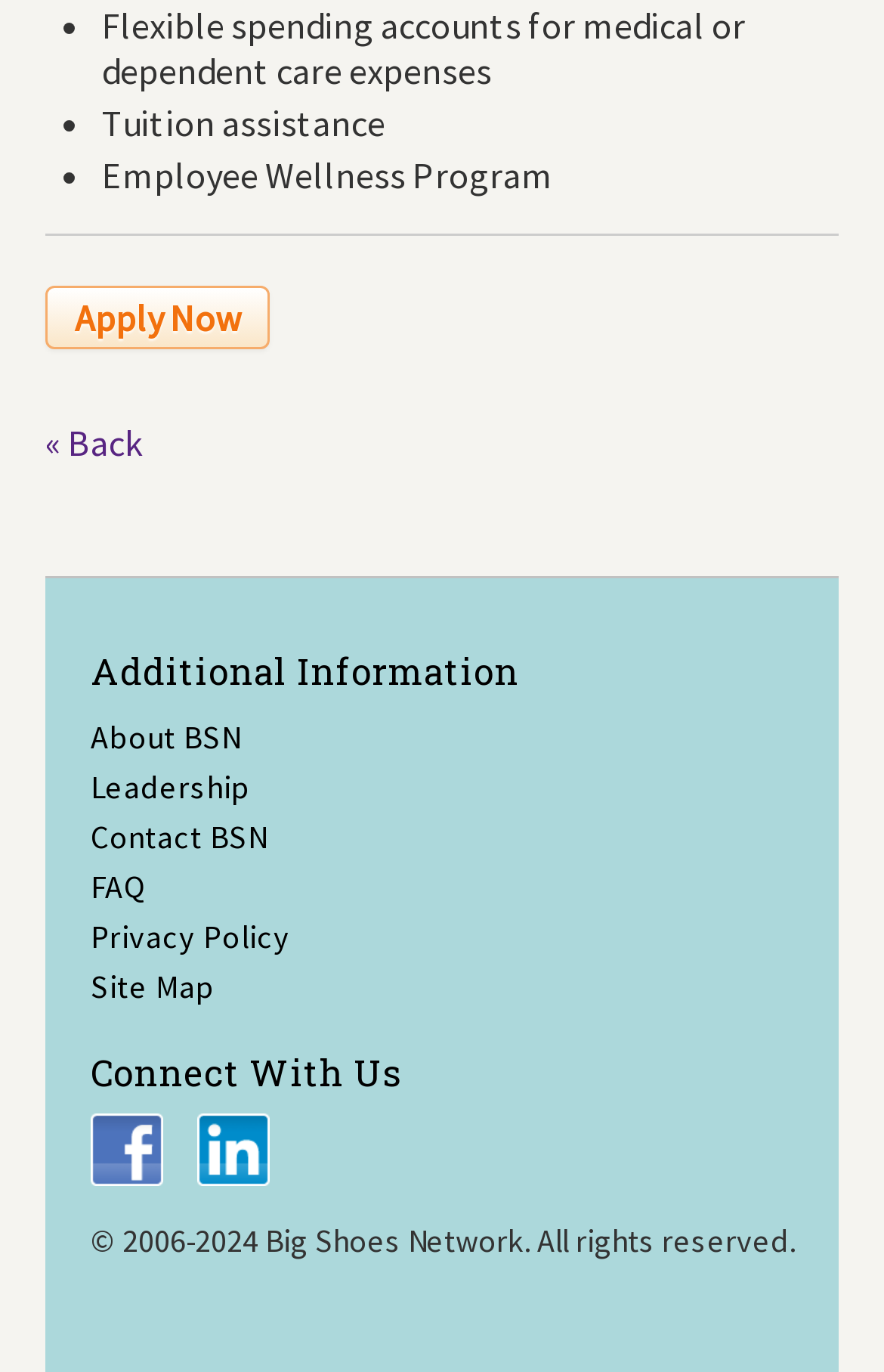Pinpoint the bounding box coordinates of the clickable area necessary to execute the following instruction: "Learn about BSN". The coordinates should be given as four float numbers between 0 and 1, namely [left, top, right, bottom].

[0.103, 0.523, 0.272, 0.552]